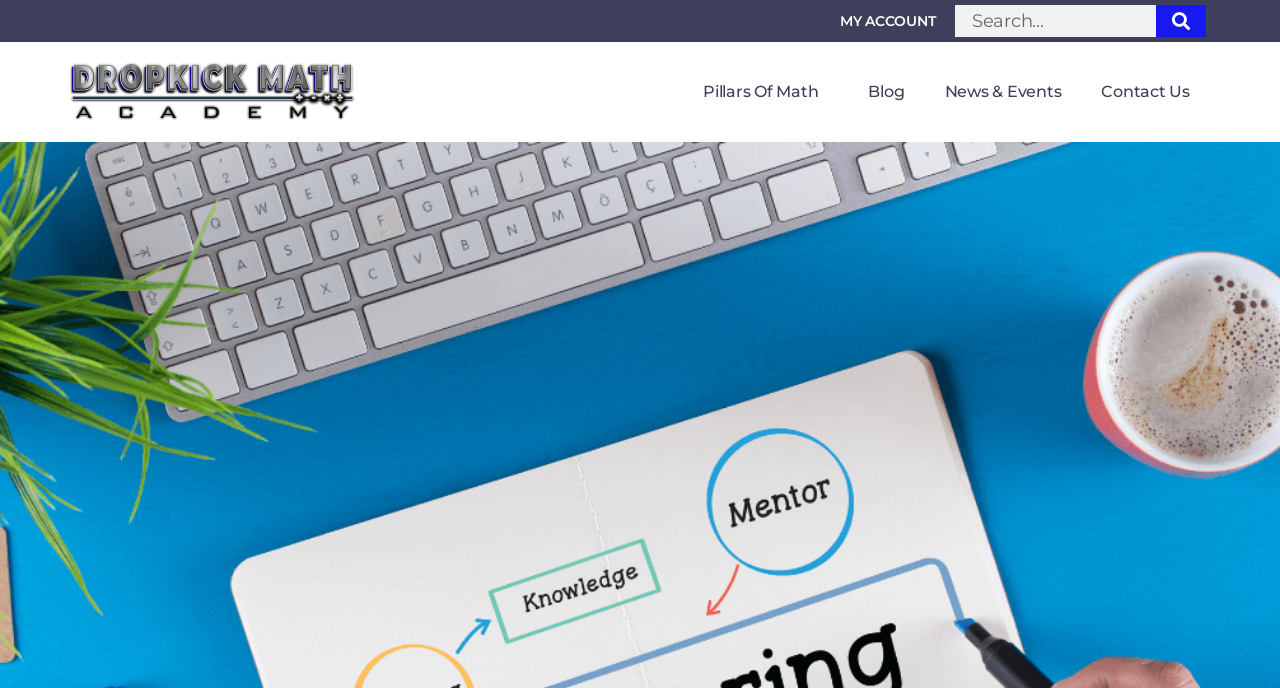Determine the coordinates of the bounding box for the clickable area needed to execute this instruction: "read the blog".

[0.663, 0.105, 0.722, 0.163]